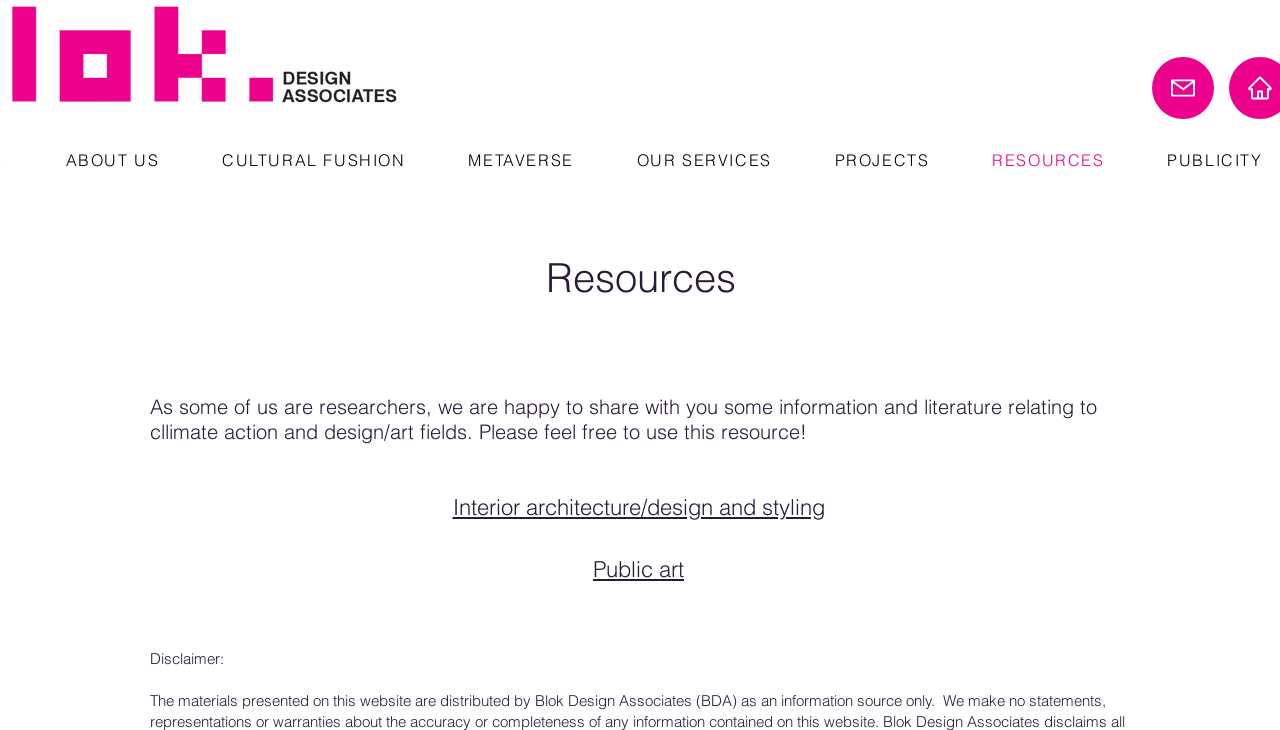Bounding box coordinates should be in the format (top-left x, top-left y, bottom-right x, bottom-right y) and all values should be floating point numbers between 0 and 1. Determine the bounding box coordinate for the UI element described as: Public art

[0.463, 0.76, 0.534, 0.798]